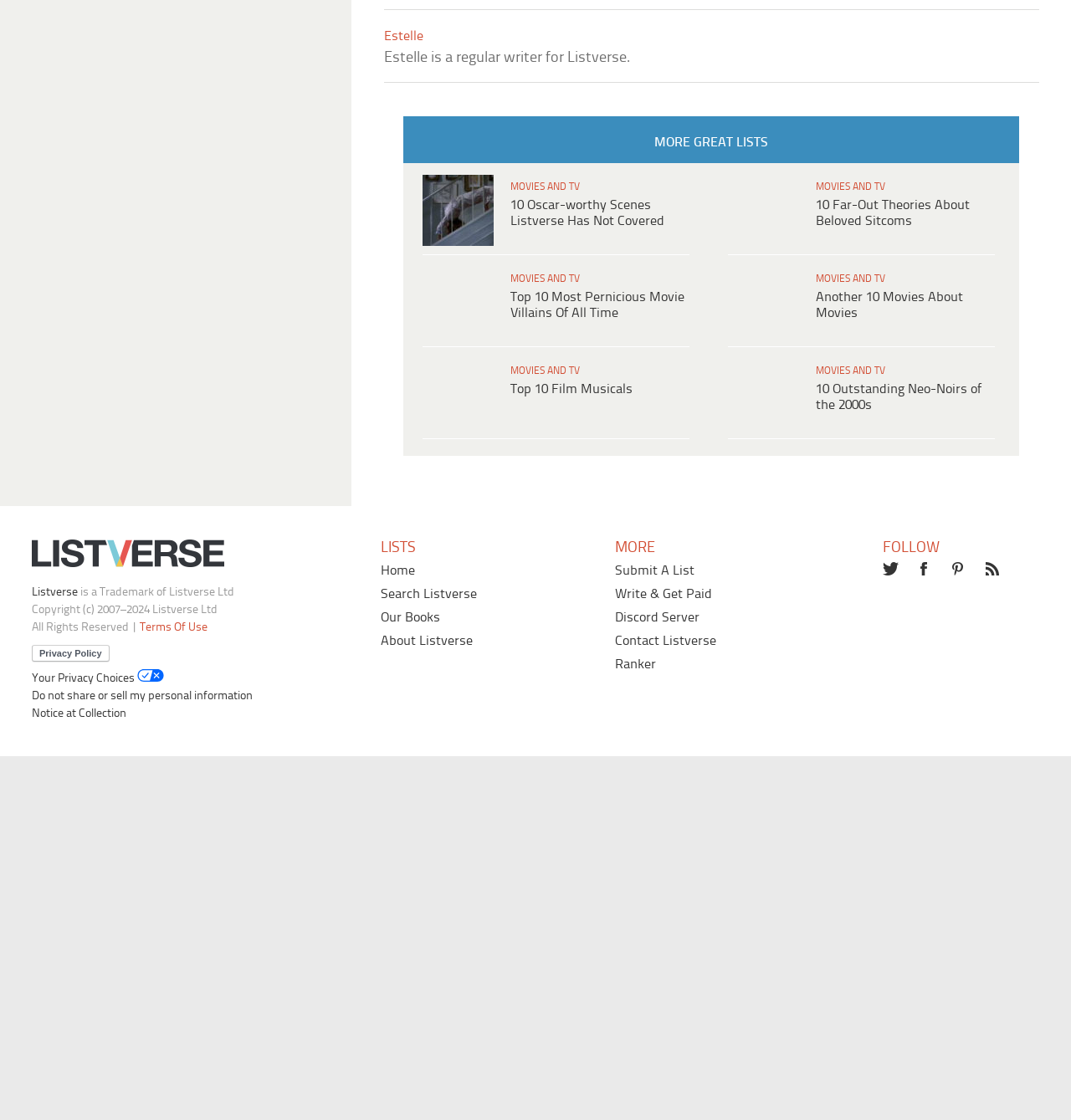Find the bounding box coordinates for the UI element whose description is: "Top 10 Film Musicals". The coordinates should be four float numbers between 0 and 1, in the format [left, top, right, bottom].

[0.498, 0.752, 0.56, 0.779]